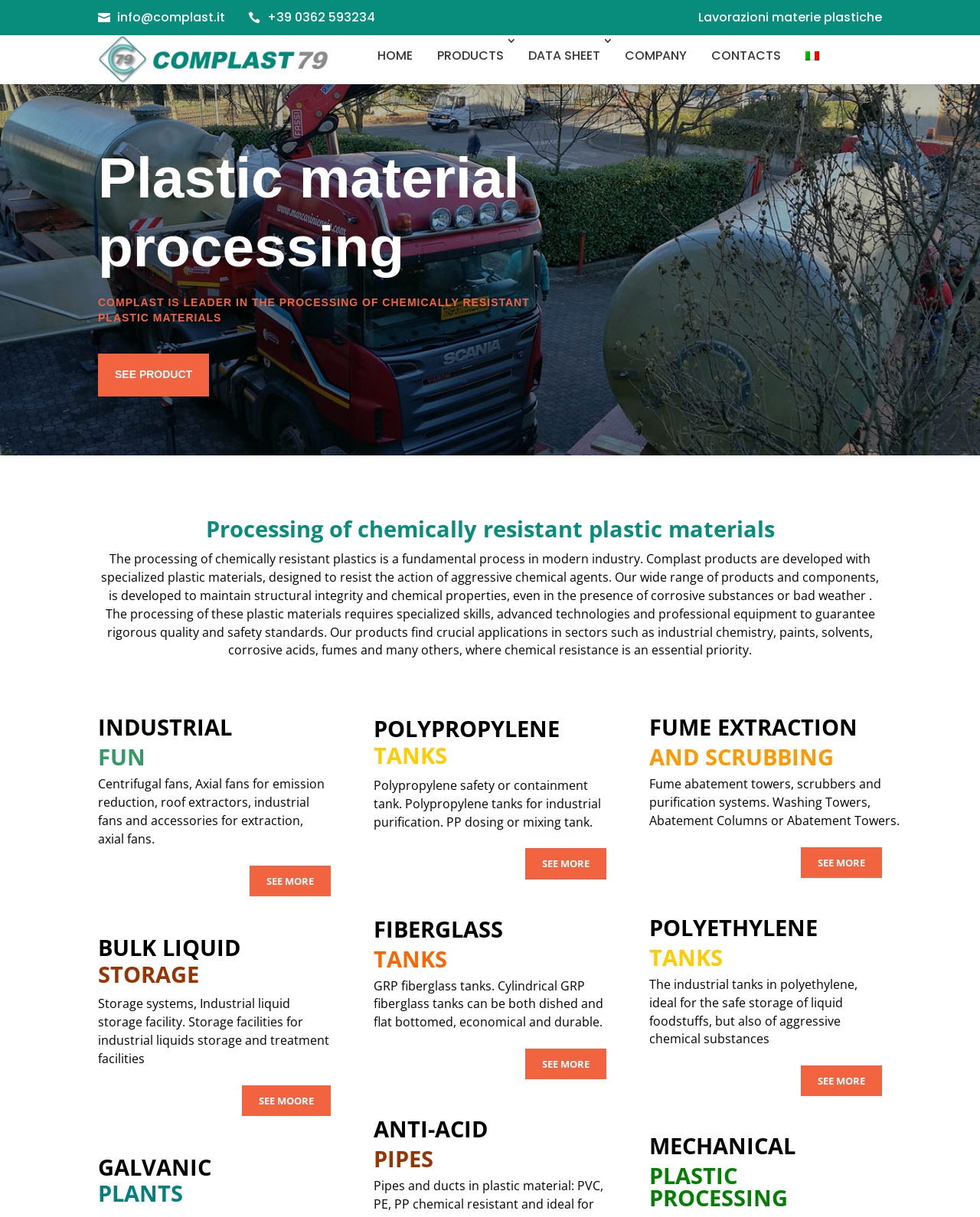Using the element description provided, determine the bounding box coordinates in the format (top-left x, top-left y, bottom-right x, bottom-right y). Ensure that all values are floating point numbers between 0 and 1. Element description: Products

[0.442, 0.029, 0.518, 0.063]